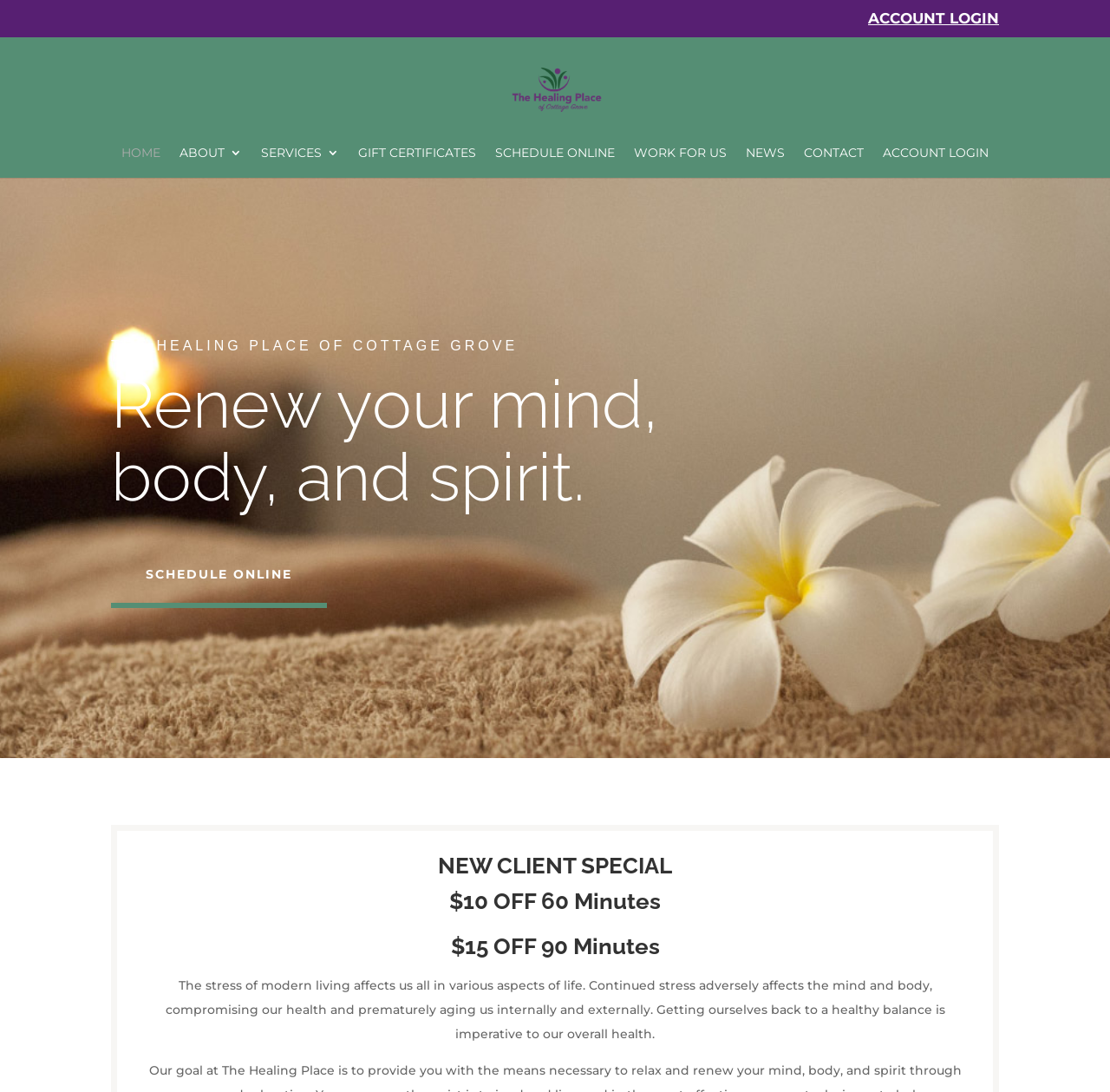Identify the coordinates of the bounding box for the element that must be clicked to accomplish the instruction: "Click the 'update' link".

None